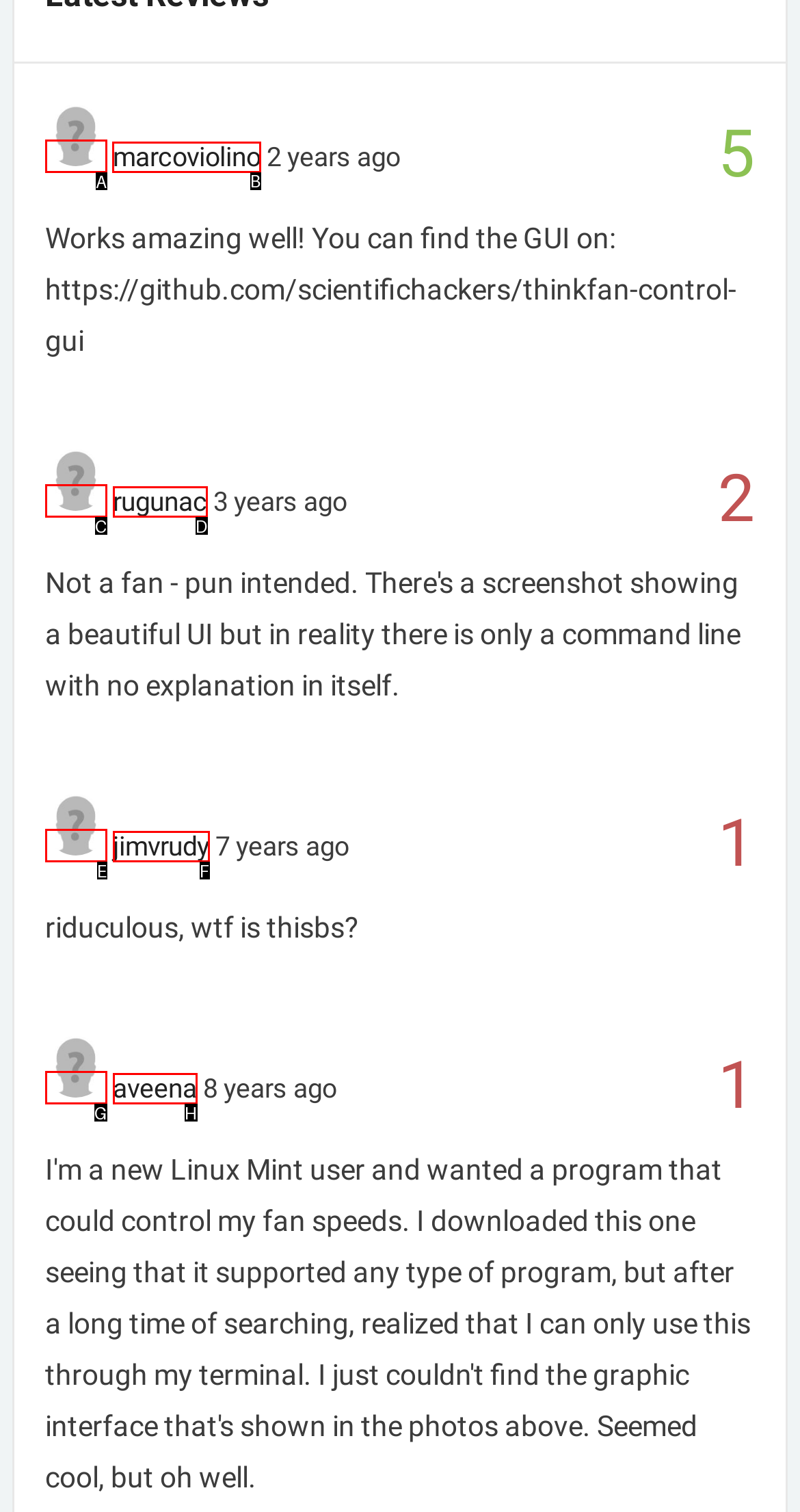Select the appropriate HTML element to click on to finish the task: Click the link to marcoviolino's profile.
Answer with the letter corresponding to the selected option.

B